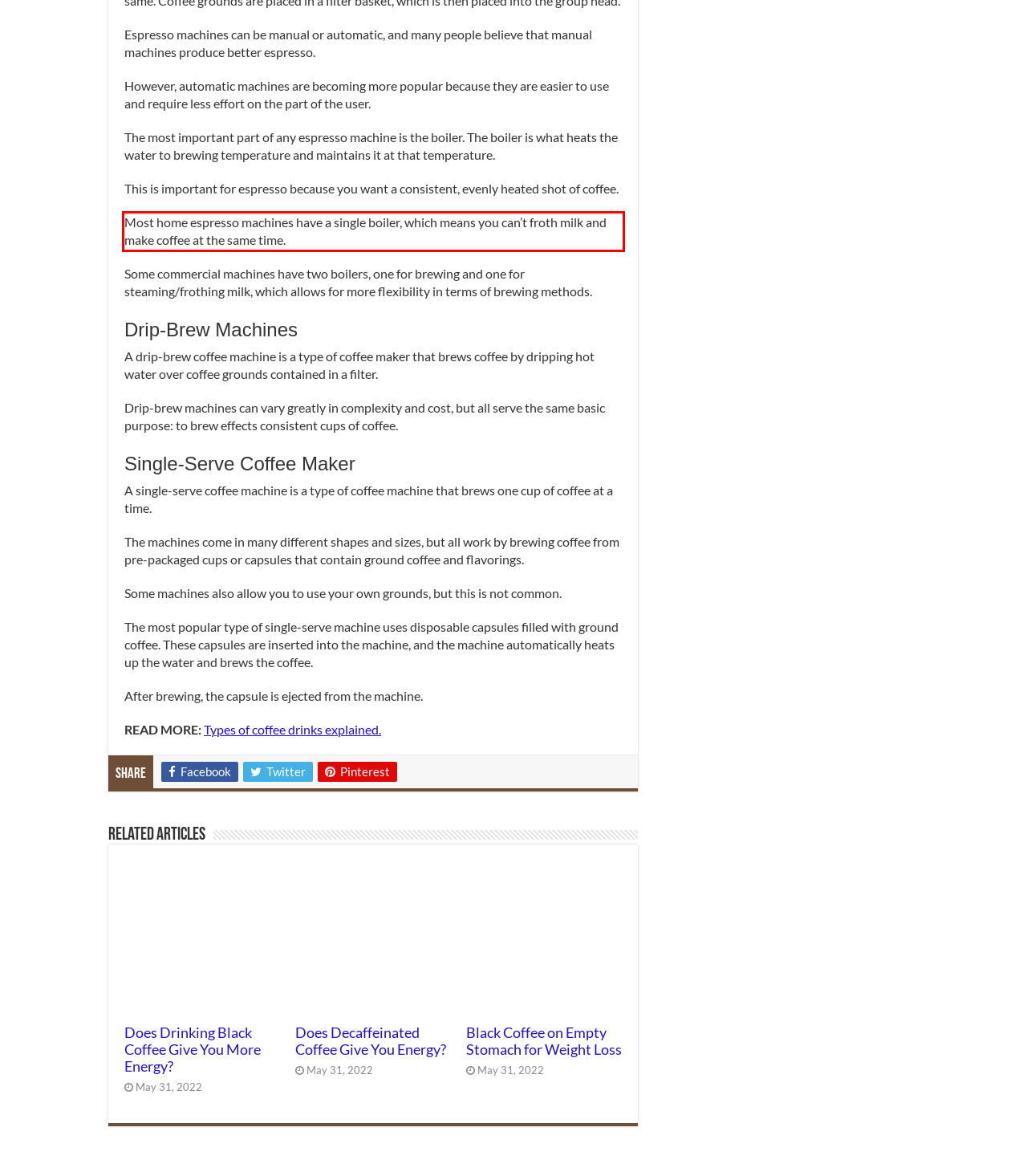Using the provided screenshot, read and generate the text content within the red-bordered area.

Most home espresso machines have a single boiler, which means you can’t froth milk and make coffee at the same time.